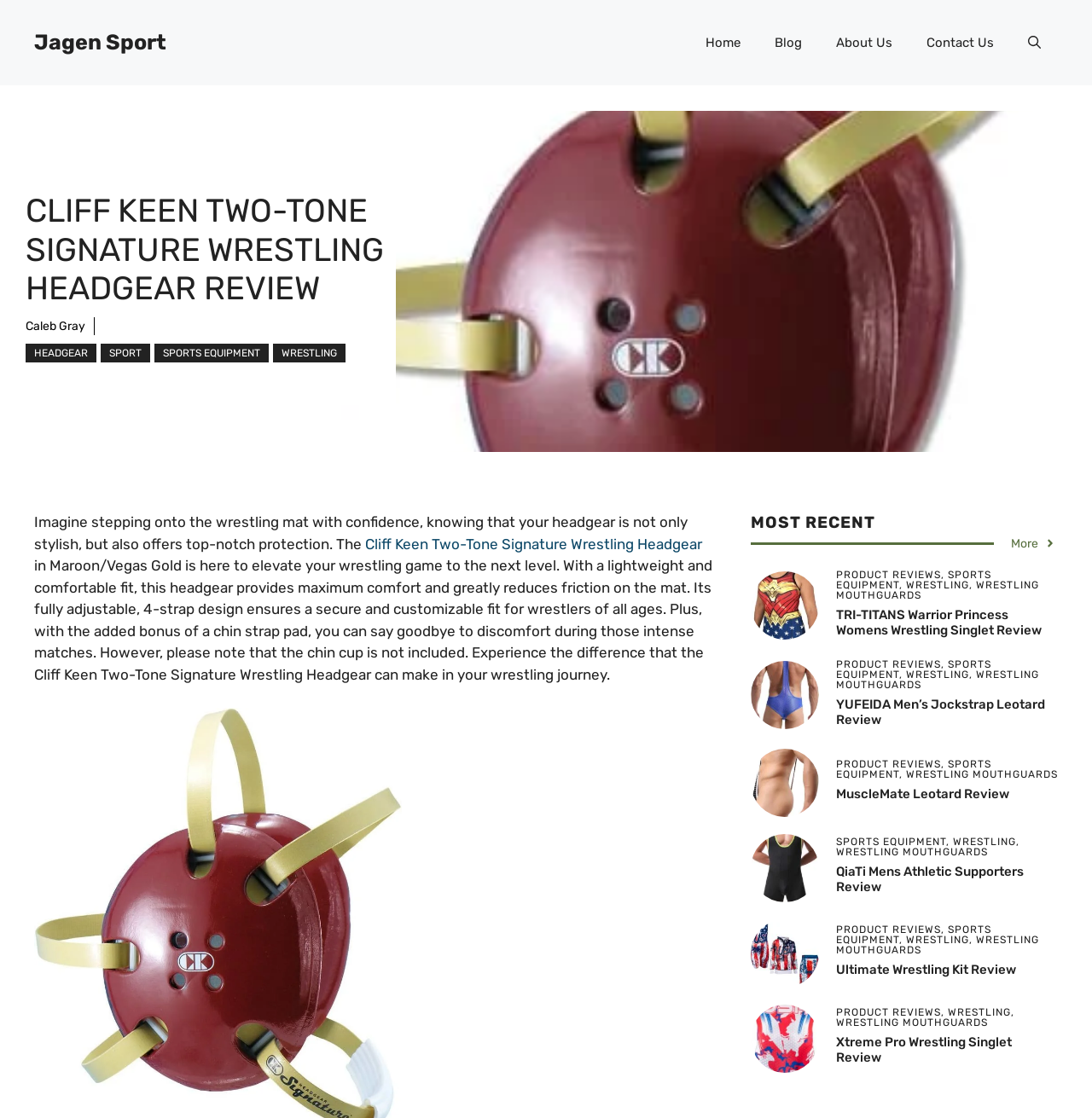Please identify the bounding box coordinates of the region to click in order to complete the given instruction: "Check out the TRI-TITANS Warrior Princess Womens Wrestling Singlet Review". The coordinates should be four float numbers between 0 and 1, i.e., [left, top, right, bottom].

[0.766, 0.543, 0.954, 0.57]